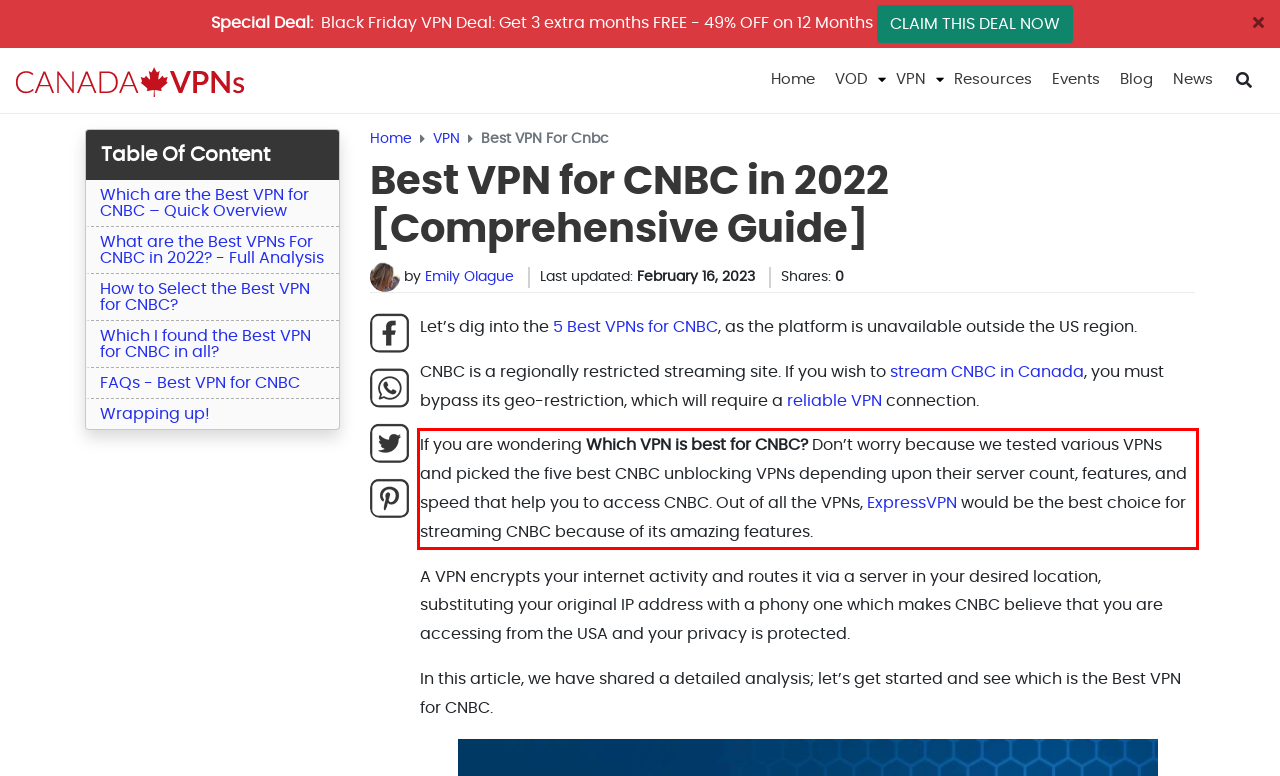Please extract the text content from the UI element enclosed by the red rectangle in the screenshot.

If you are wondering Which VPN is best for CNBC? Don’t worry because we tested various VPNs and picked the five best CNBC unblocking VPNs depending upon their server count, features, and speed that help you to access CNBC. Out of all the VPNs, ExpressVPN would be the best choice for streaming CNBC because of its amazing features.